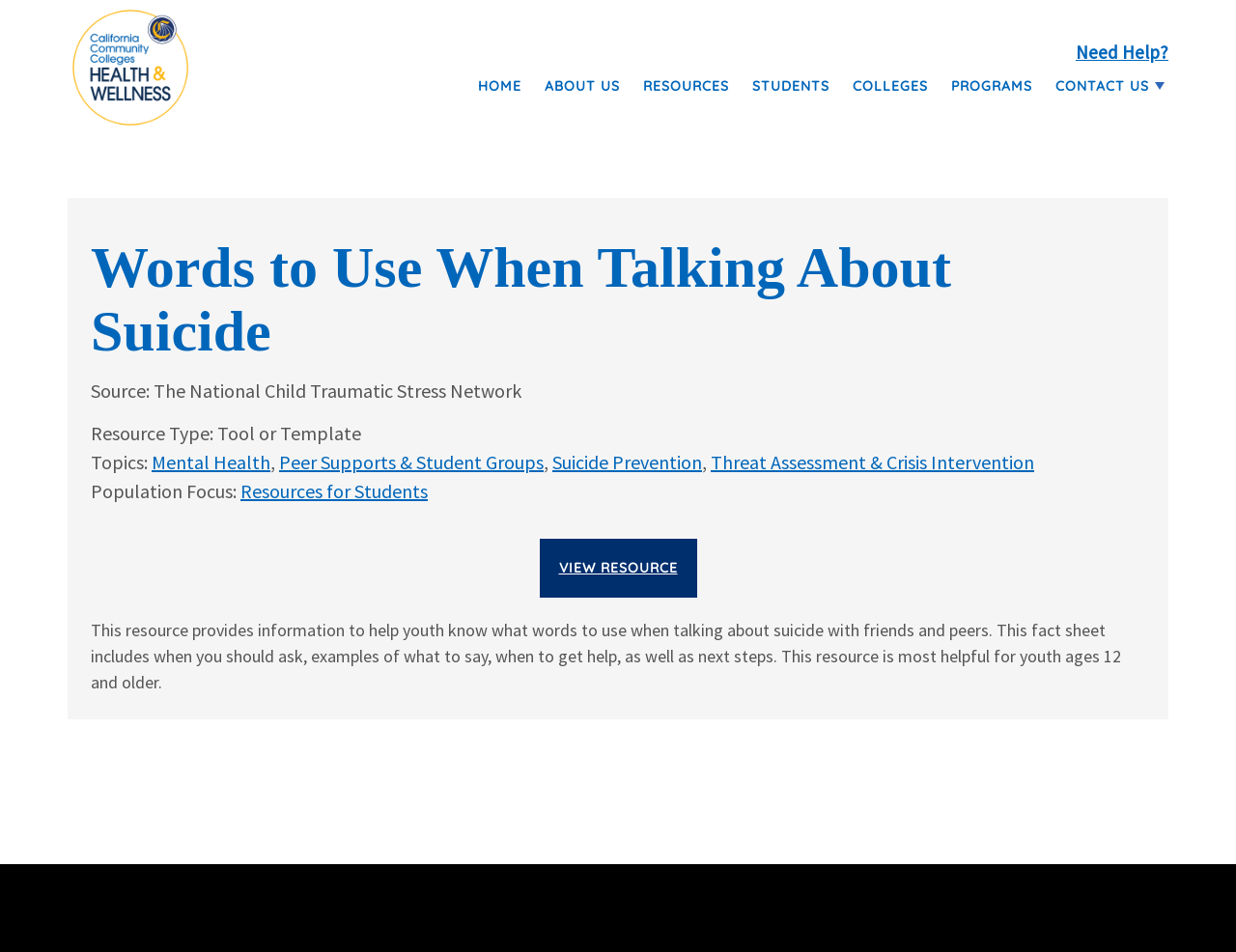Please locate the bounding box coordinates of the region I need to click to follow this instruction: "learn about mental health".

[0.123, 0.472, 0.219, 0.497]